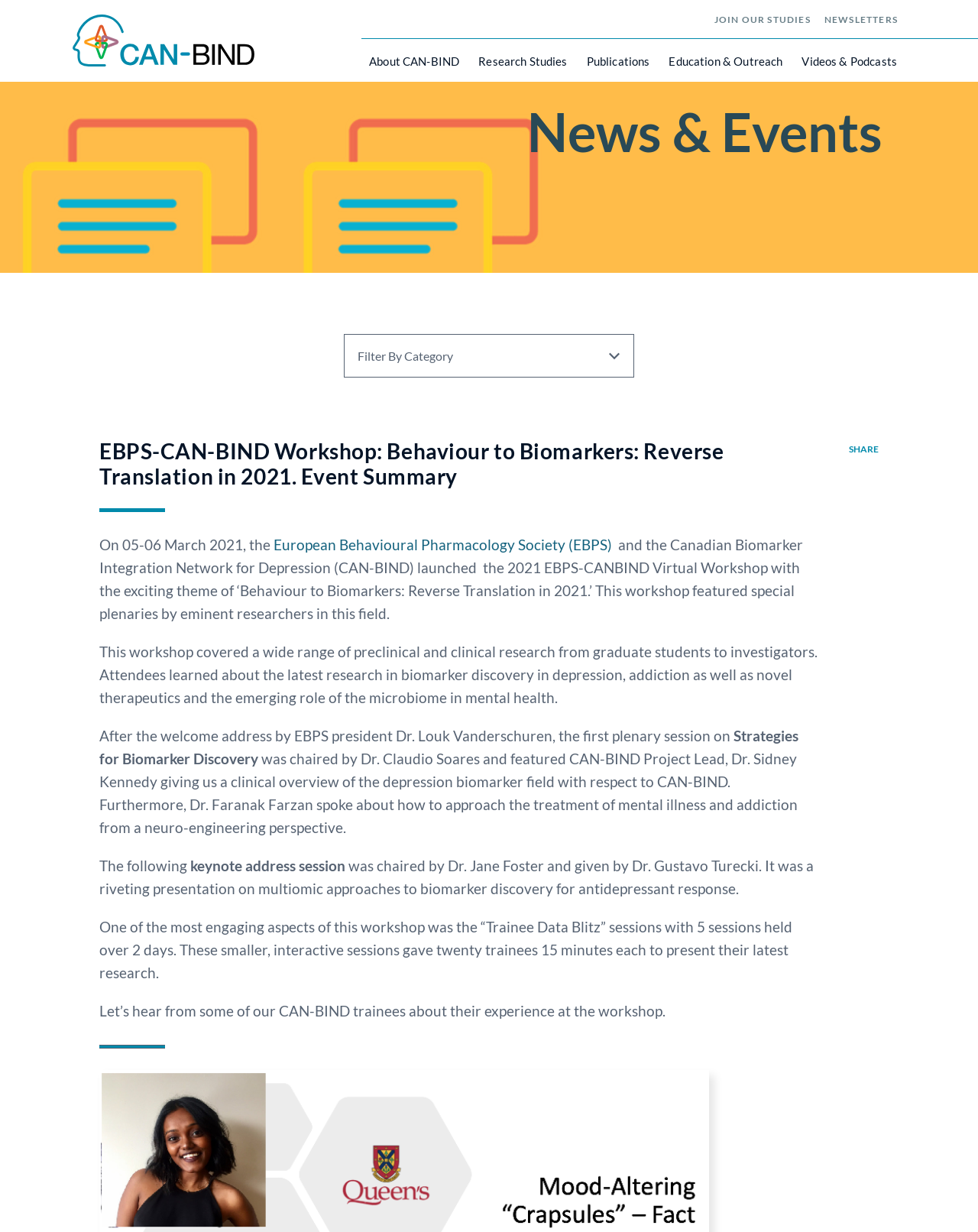Please examine the image and provide a detailed answer to the question: What is the purpose of the 'Trainee Data Blitz' sessions?

The 'Trainee Data Blitz' sessions were held to give twenty trainees 15 minutes each to present their latest research, as mentioned in the text description.